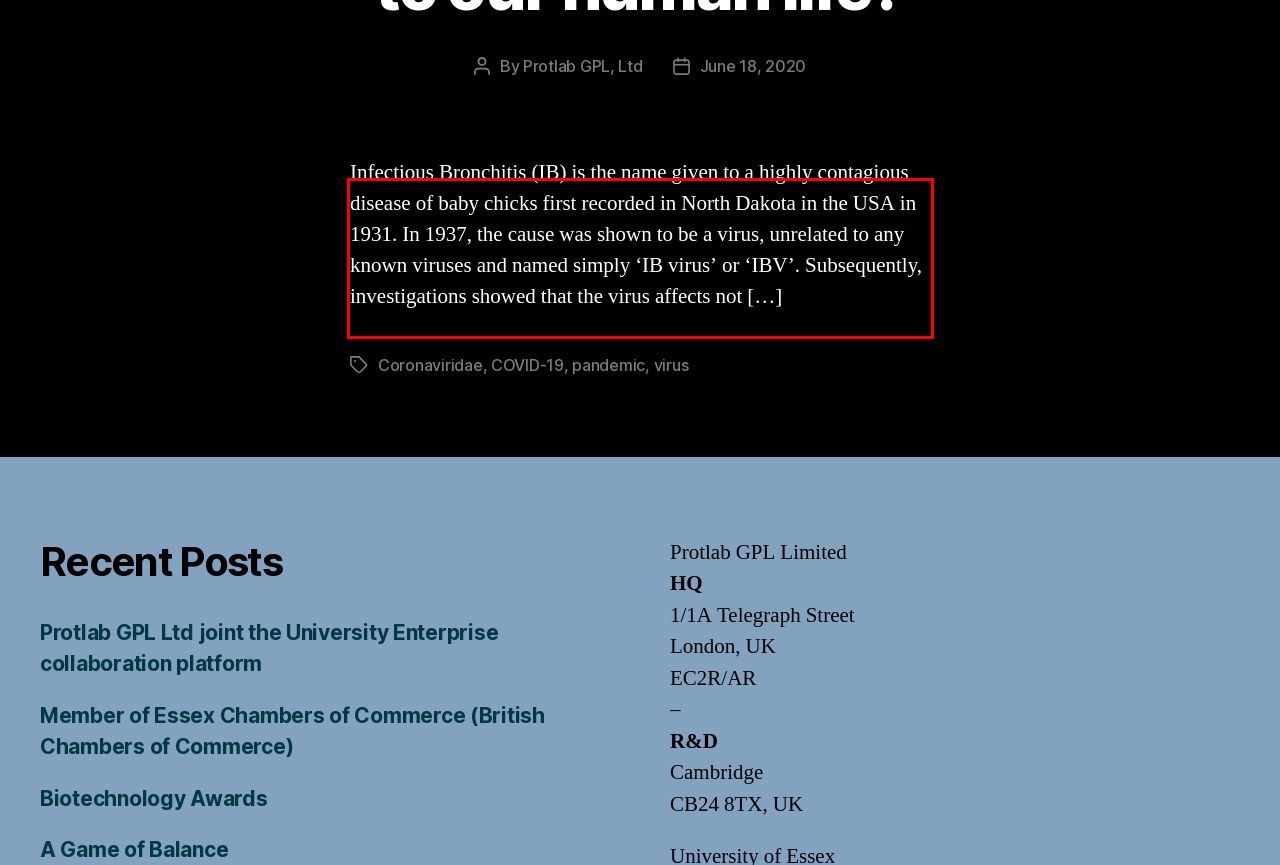Given a screenshot of a webpage containing a red bounding box, perform OCR on the text within this red bounding box and provide the text content.

Infectious Bronchitis (IB) is the name given to a highly contagious disease of baby chicks first recorded in North Dakota in the USA in 1931. In 1937, the cause was shown to be a virus, unrelated to any known viruses and named simply ‘IB virus’ or ‘IBV’. Subsequently, investigations showed that the virus affects not […]